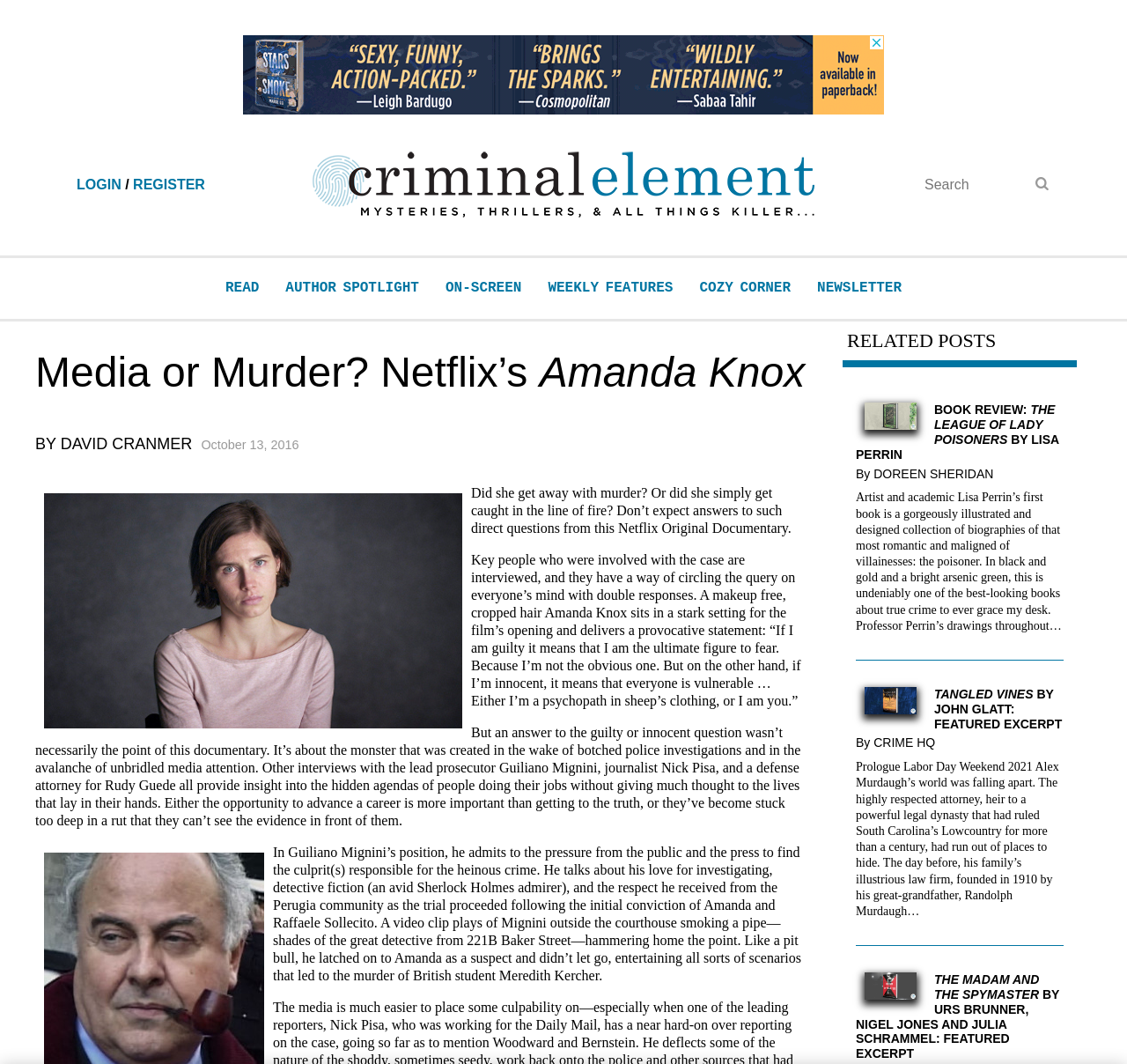Give a short answer to this question using one word or a phrase:
What is the occupation of Lisa Perrin, the author of 'The League of Lady Poisoners'?

Artist and academic